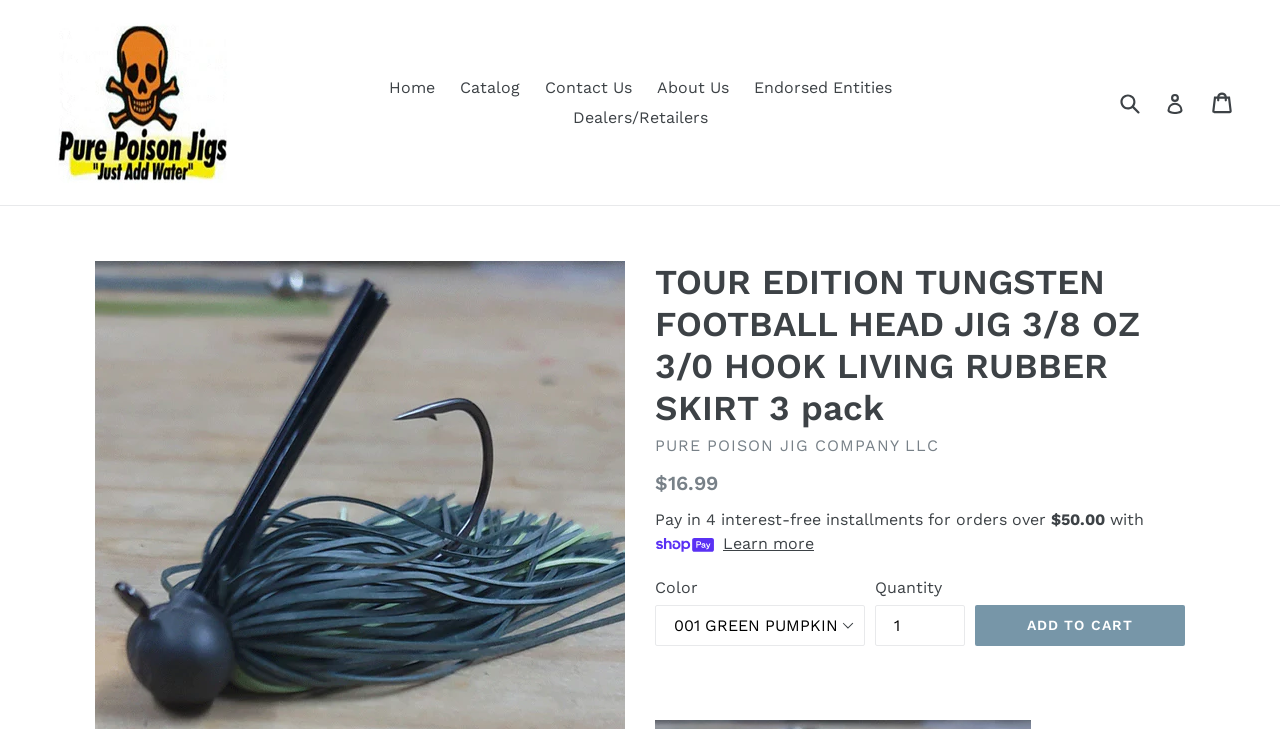Respond with a single word or phrase for the following question: 
What is the minimum quantity that can be purchased?

1